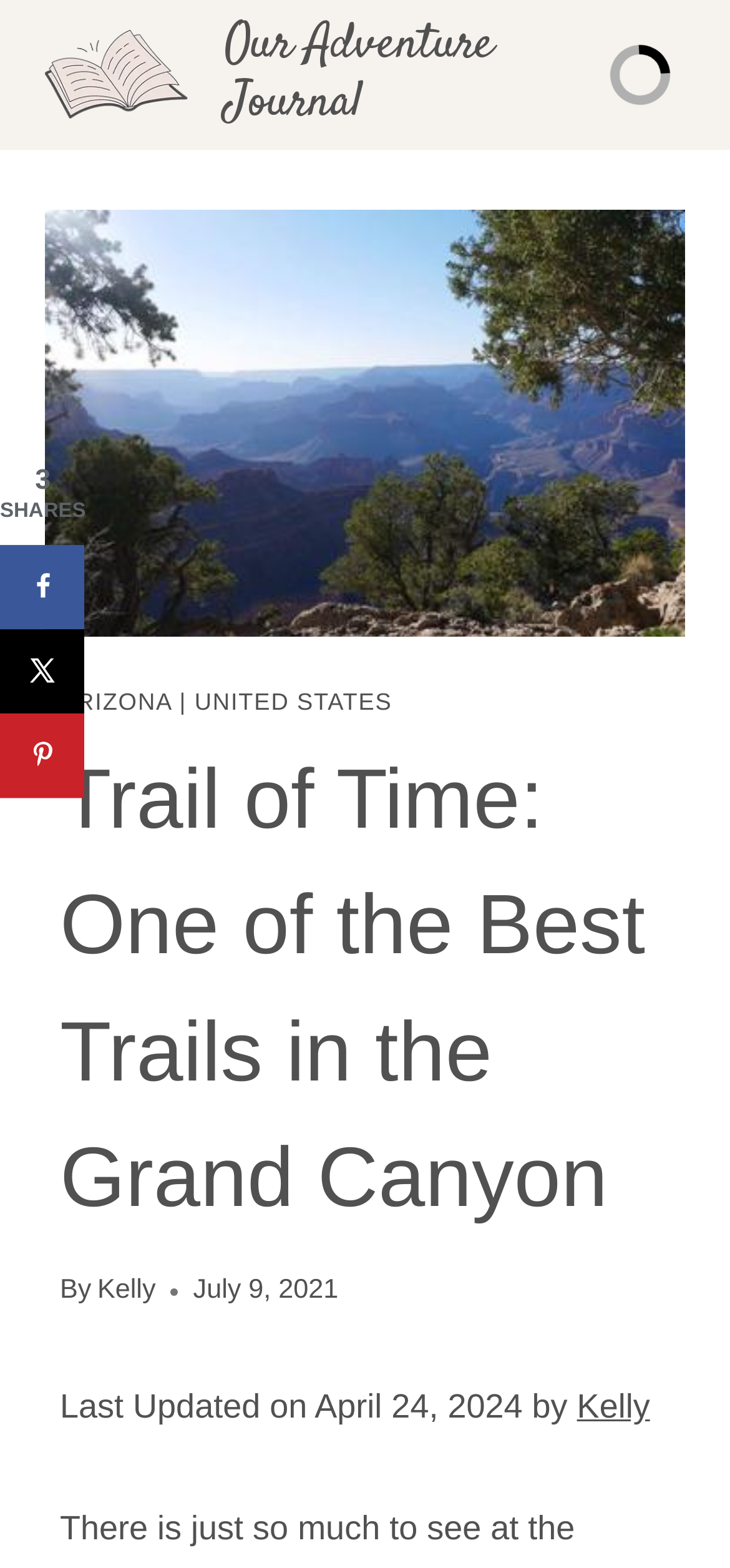Locate the bounding box coordinates of the area that needs to be clicked to fulfill the following instruction: "Click the 'Open menu' button". The coordinates should be in the format of four float numbers between 0 and 1, namely [left, top, right, bottom].

[0.834, 0.027, 0.938, 0.069]